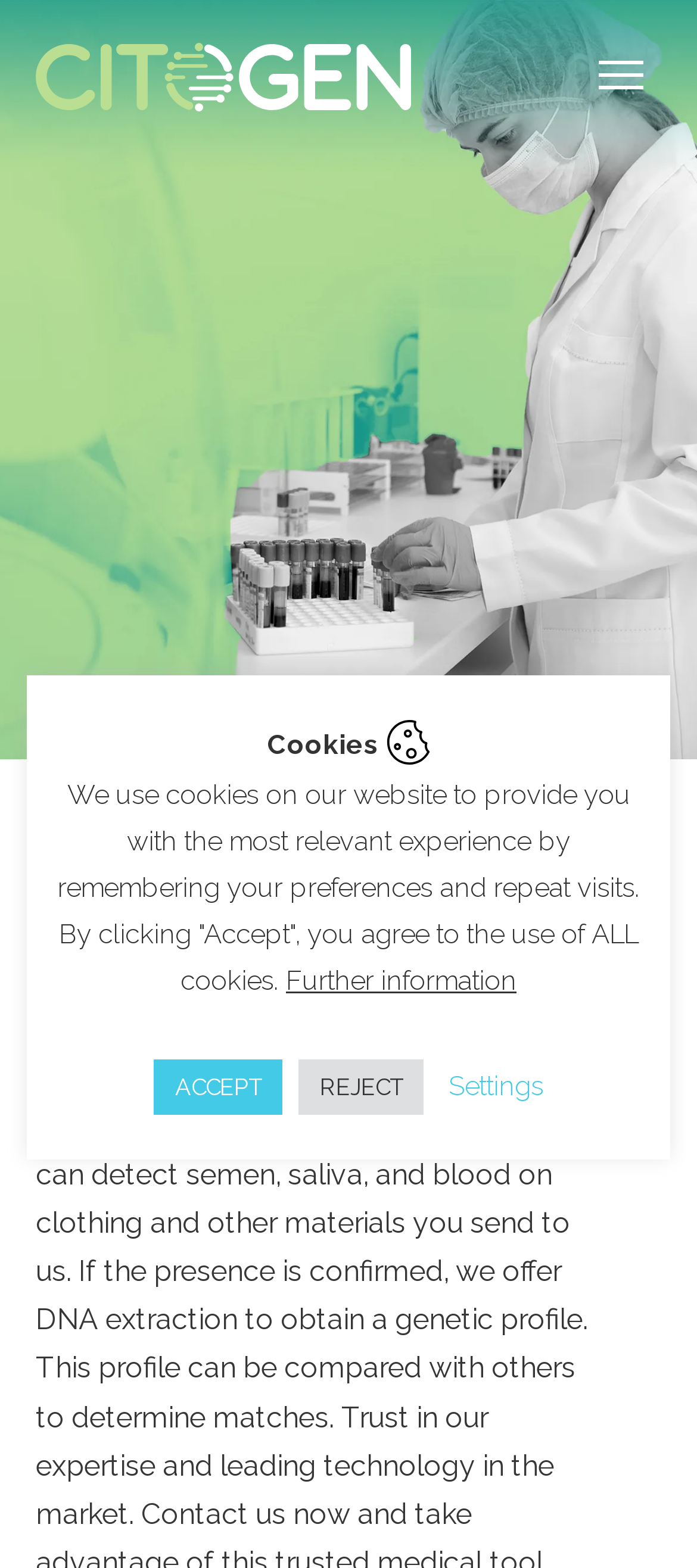What is the name of the lab?
Using the image as a reference, answer with just one word or a short phrase.

Citogen Lab